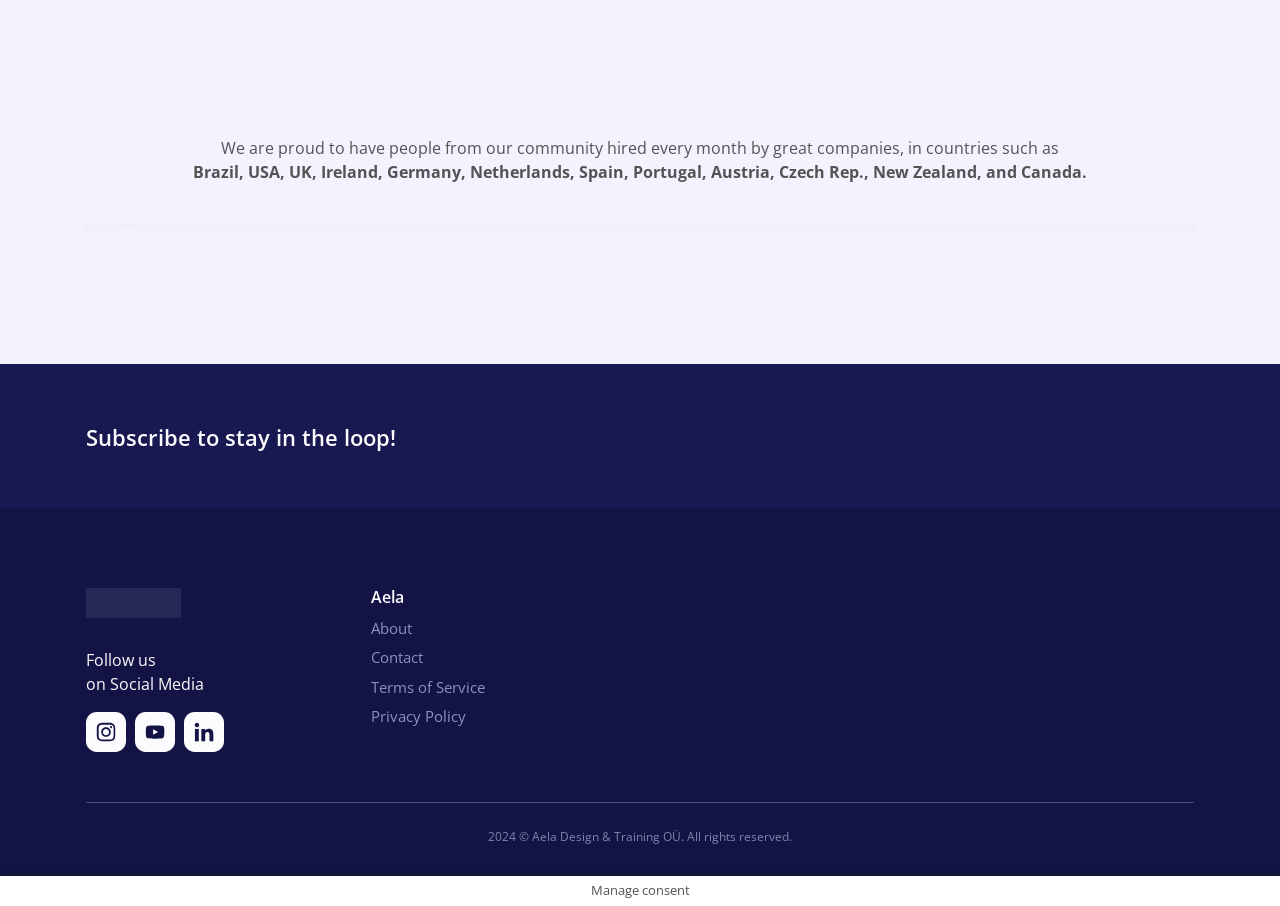What is the link text below the 'Aela' heading?
Answer the question with a single word or phrase, referring to the image.

About